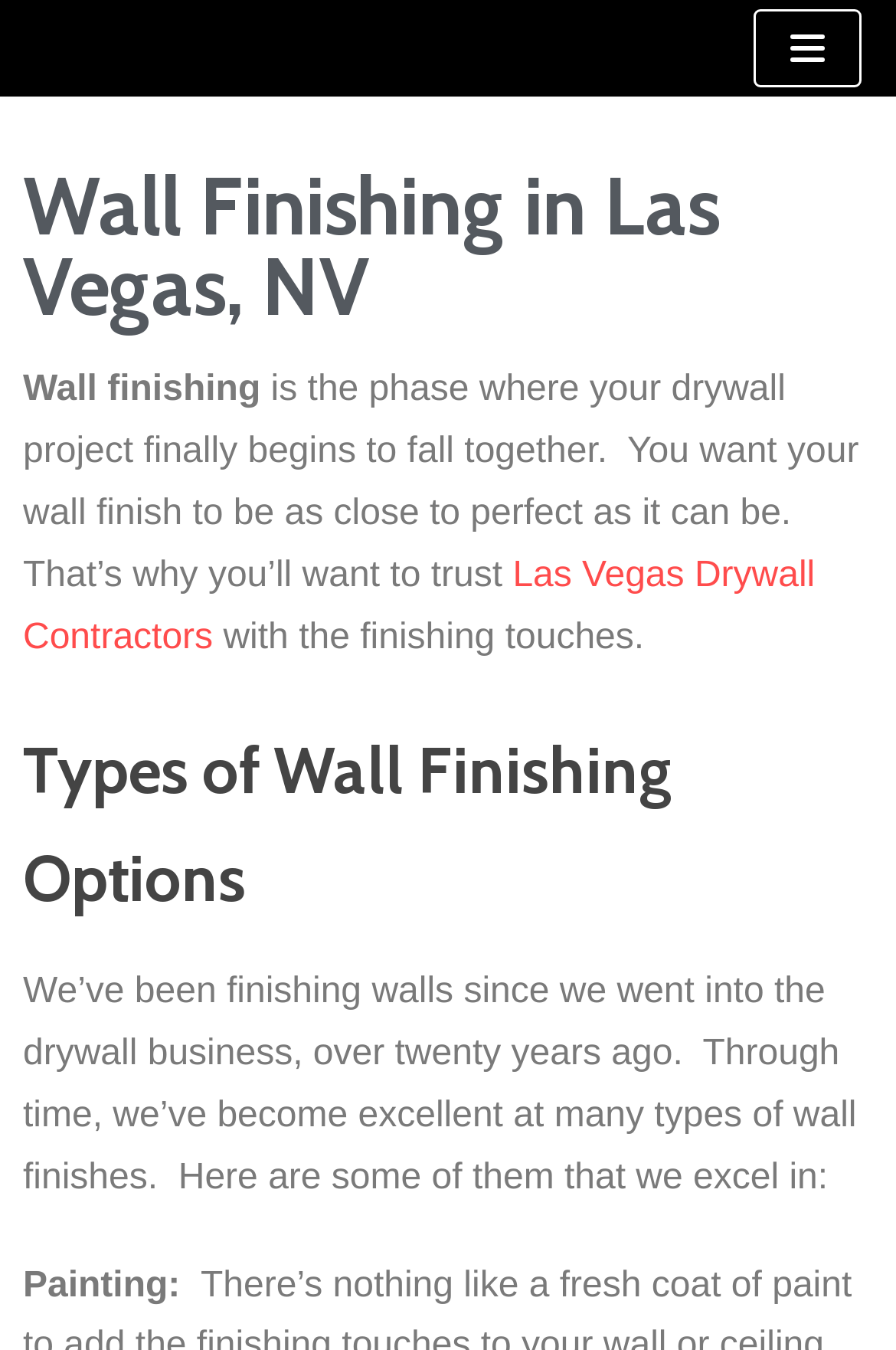Please find and provide the title of the webpage.

Wall Finishing in Las Vegas, NV